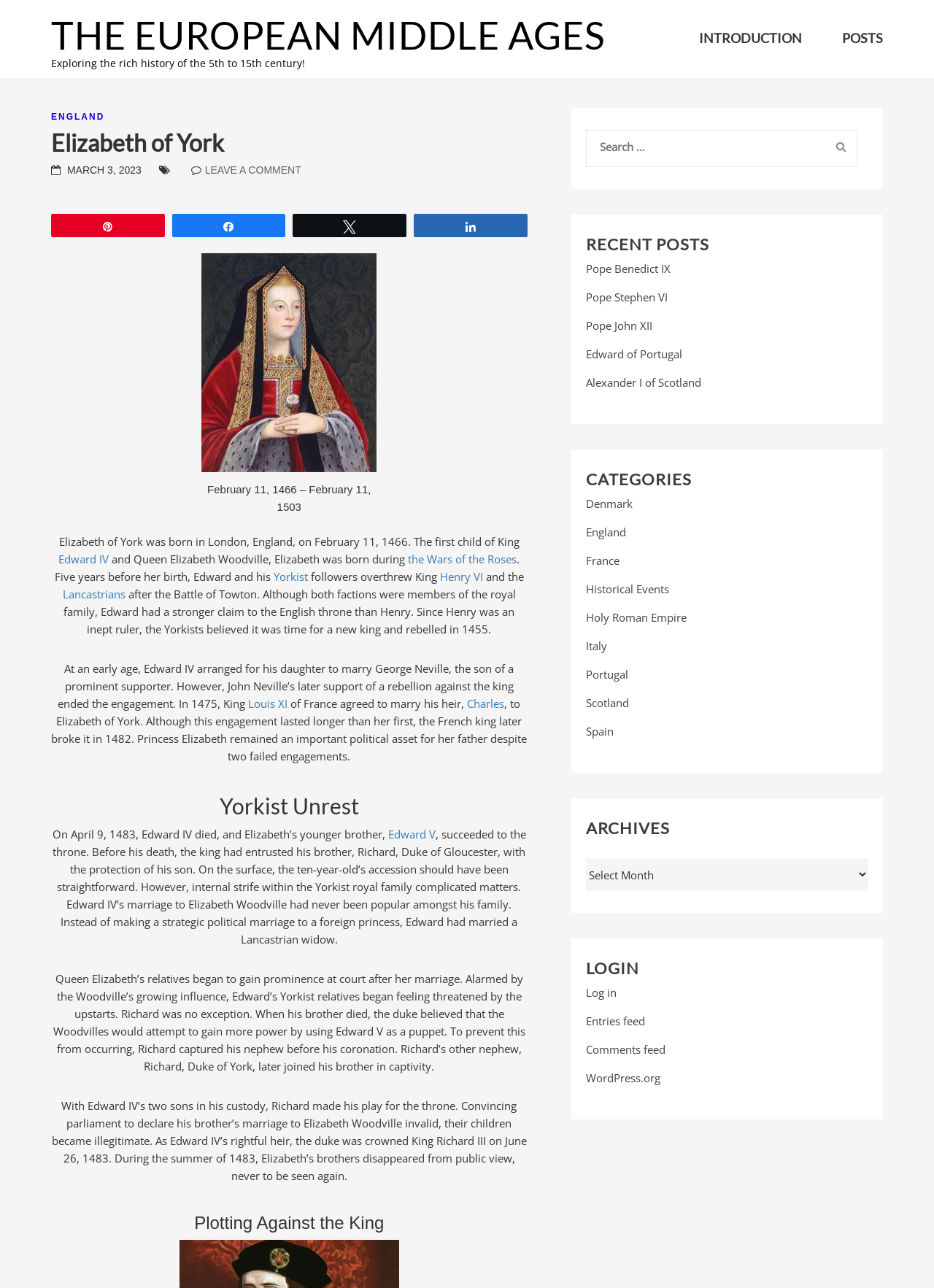What is the date of birth of Elizabeth of York?
Based on the image content, provide your answer in one word or a short phrase.

February 11, 1466